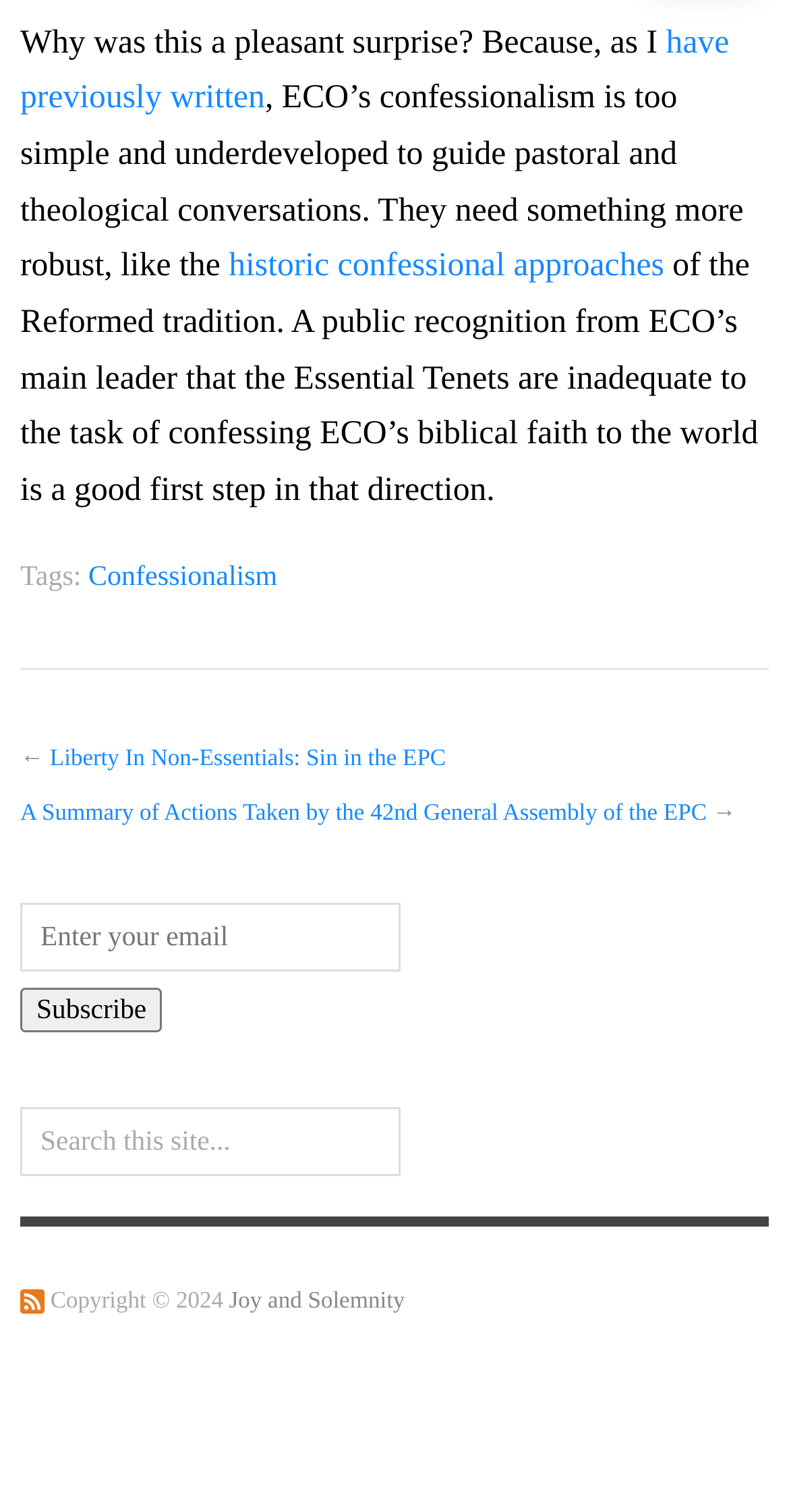Please specify the bounding box coordinates of the area that should be clicked to accomplish the following instruction: "Search this site". The coordinates should consist of four float numbers between 0 and 1, i.e., [left, top, right, bottom].

[0.051, 0.744, 0.292, 0.764]